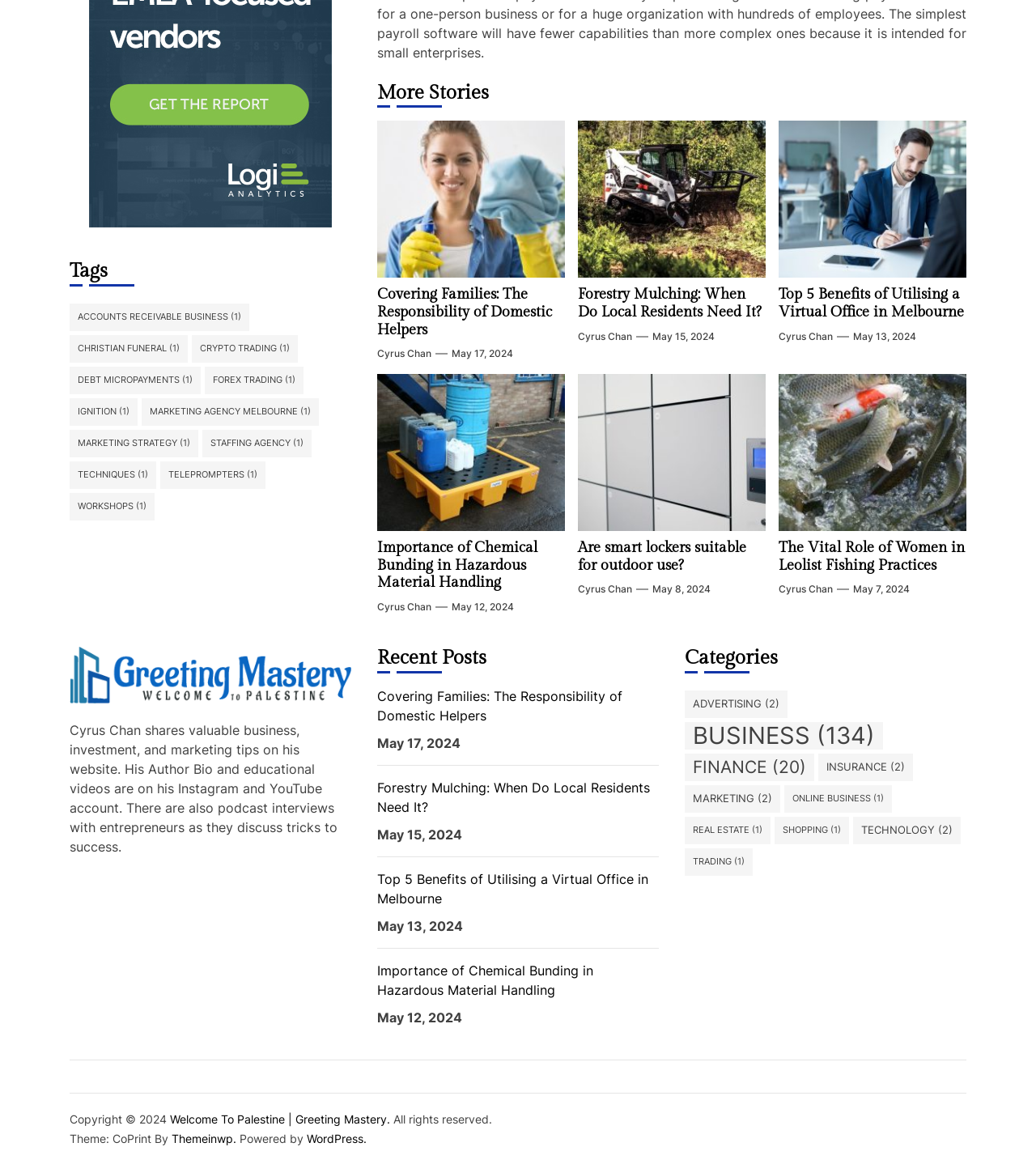Identify the bounding box coordinates necessary to click and complete the given instruction: "Click on the 'More Stories' heading".

[0.364, 0.07, 0.933, 0.09]